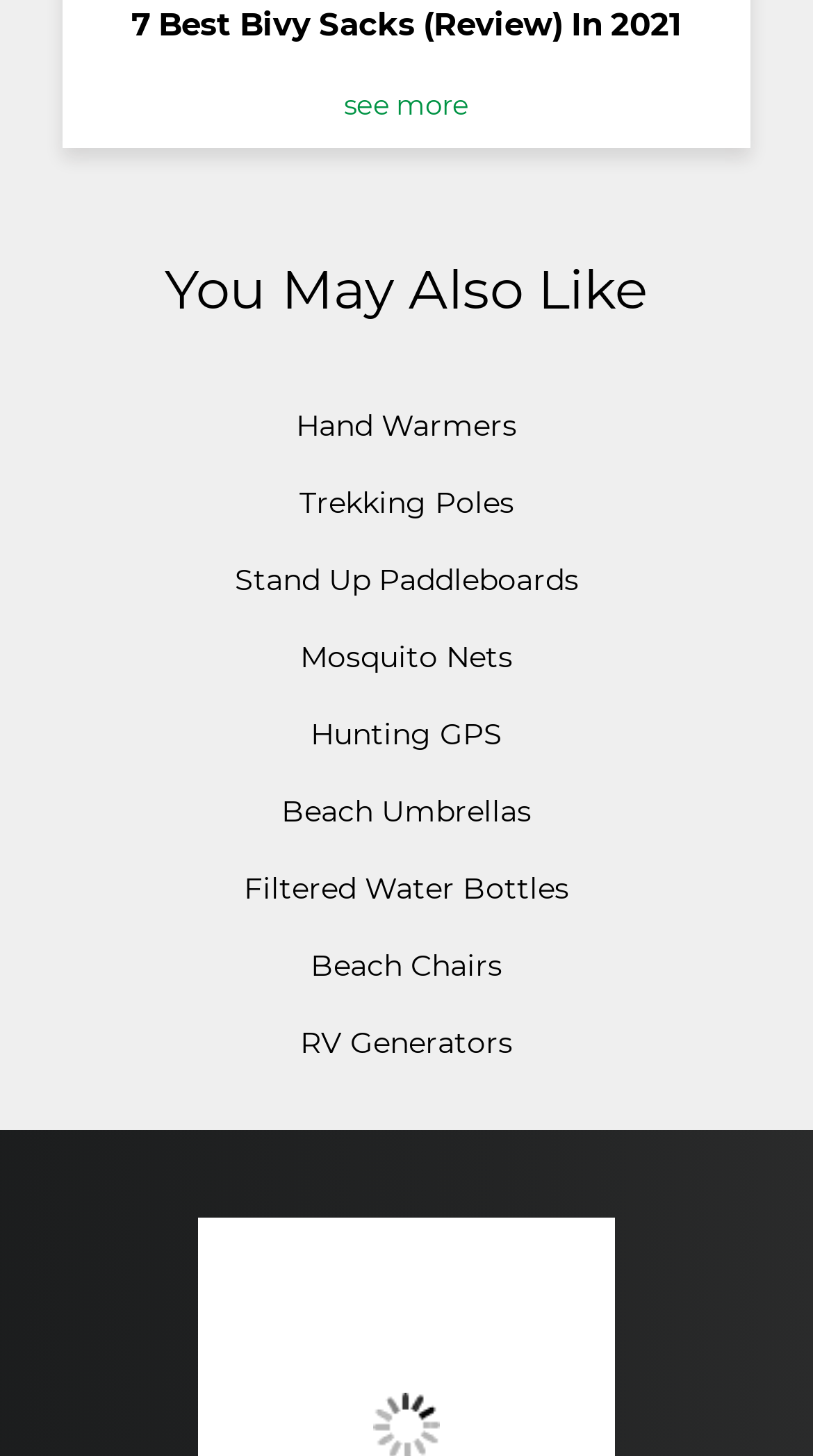Locate the bounding box coordinates of the area to click to fulfill this instruction: "explore Hand Warmers". The bounding box should be presented as four float numbers between 0 and 1, in the order [left, top, right, bottom].

[0.364, 0.279, 0.636, 0.305]